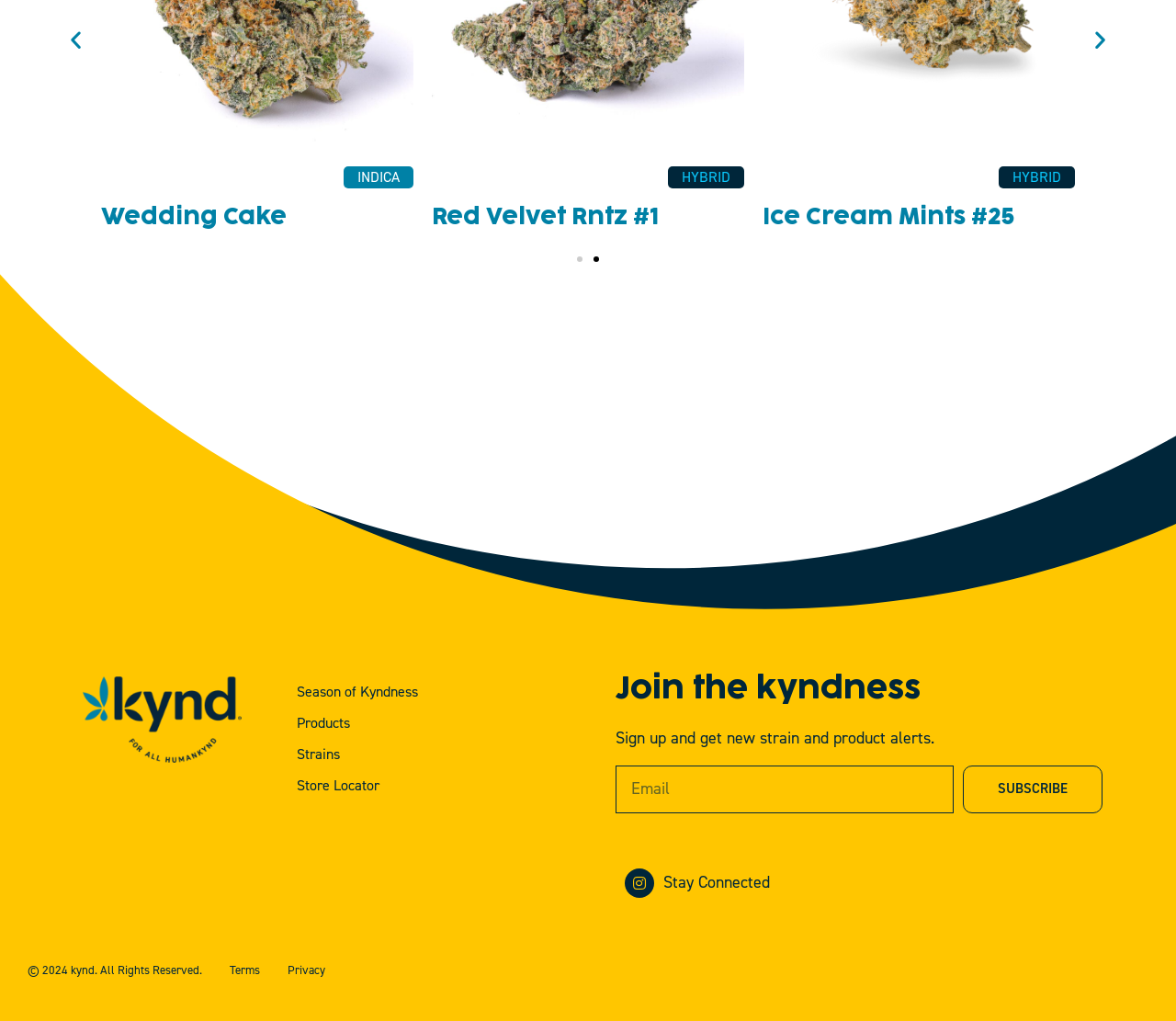Find the bounding box coordinates for the element described here: "Subscribe".

[0.819, 0.75, 0.938, 0.797]